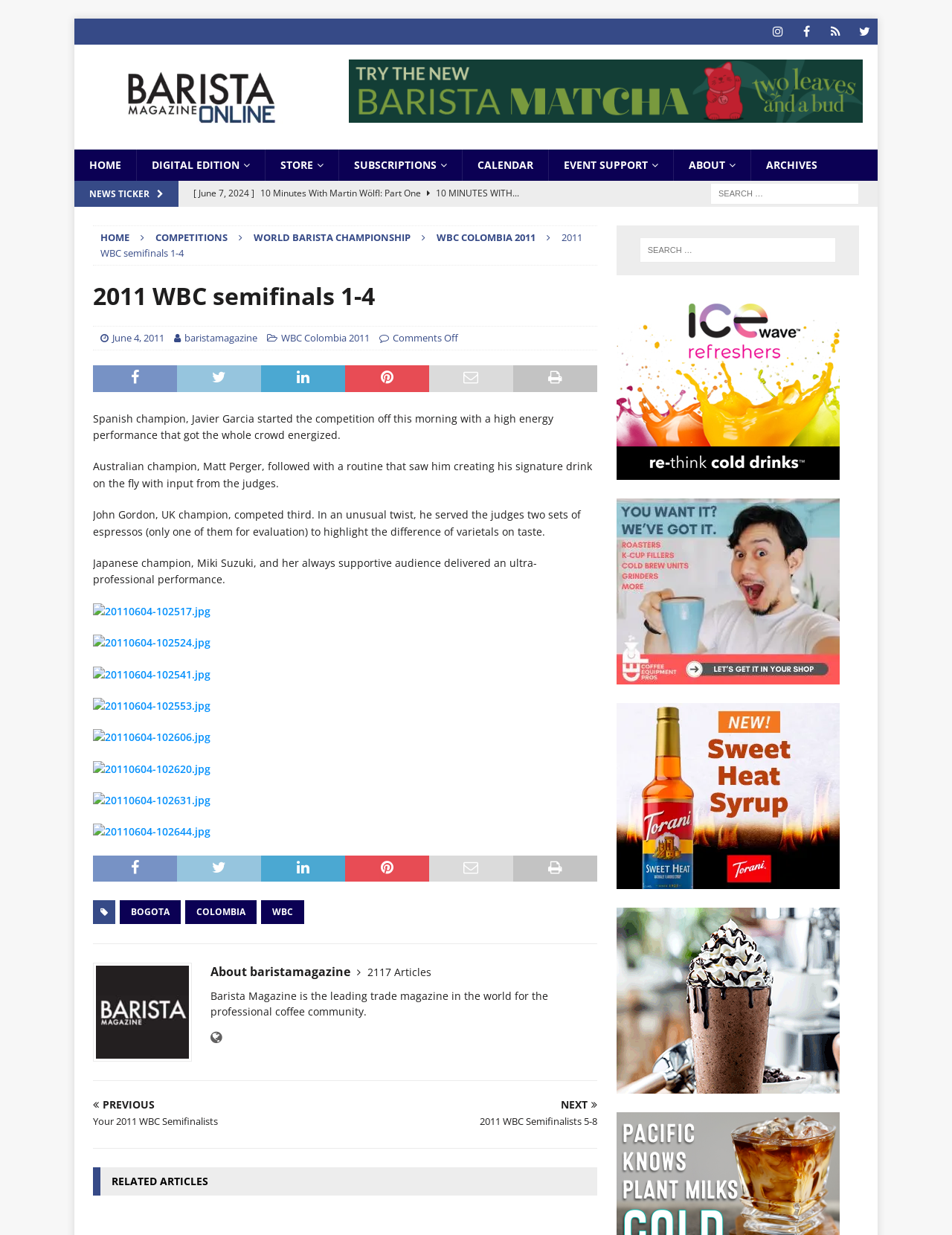Please specify the bounding box coordinates of the region to click in order to perform the following instruction: "View the image 20110604-102517.jpg".

[0.098, 0.488, 0.627, 0.502]